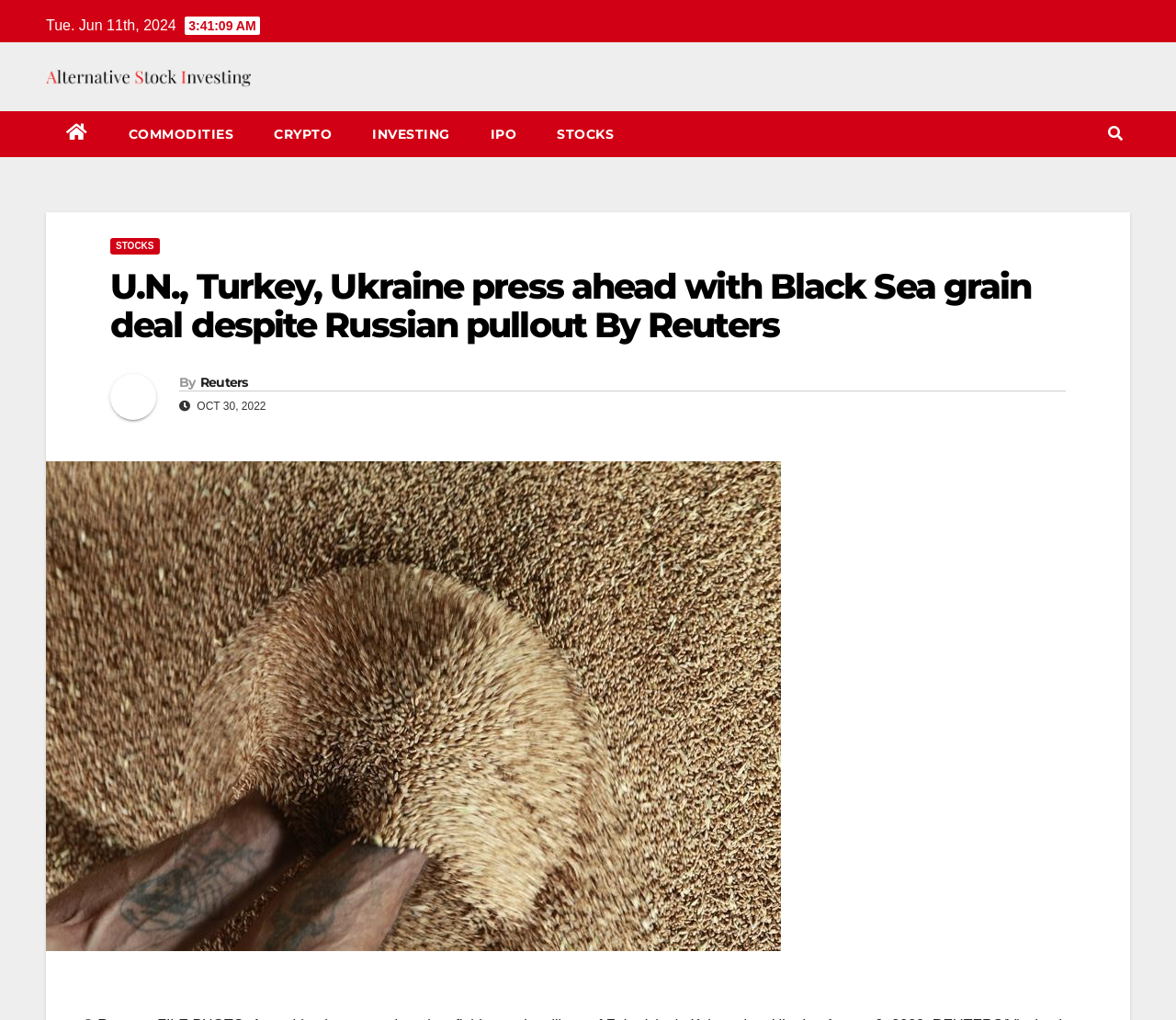Based on the element description: "parent_node: ByReuters", identify the bounding box coordinates for this UI element. The coordinates must be four float numbers between 0 and 1, listed as [left, top, right, bottom].

[0.094, 0.367, 0.152, 0.425]